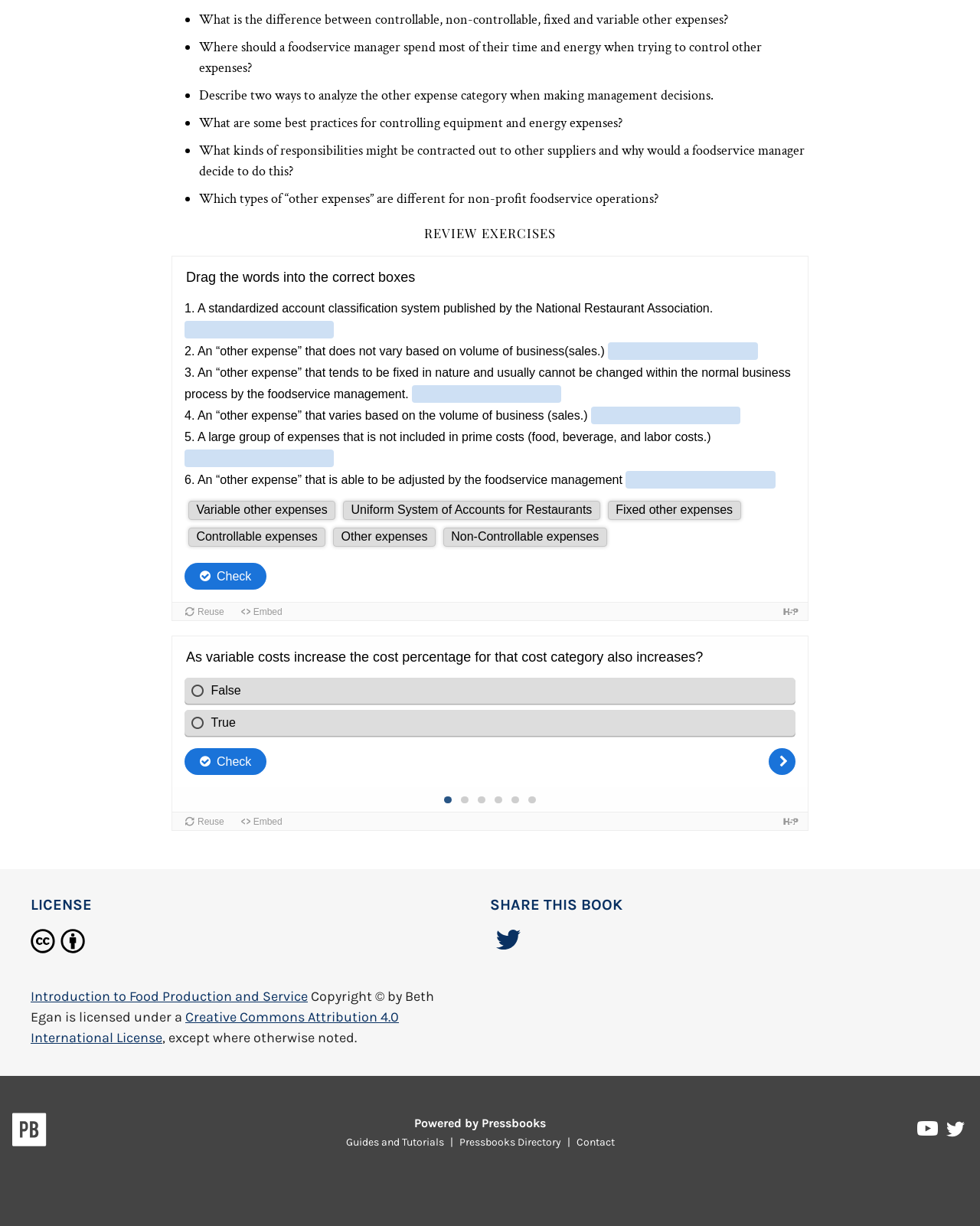Determine the bounding box for the described UI element: "parent_node: Powered by Pressbooks title="Pressbooks"".

[0.012, 0.908, 0.048, 0.94]